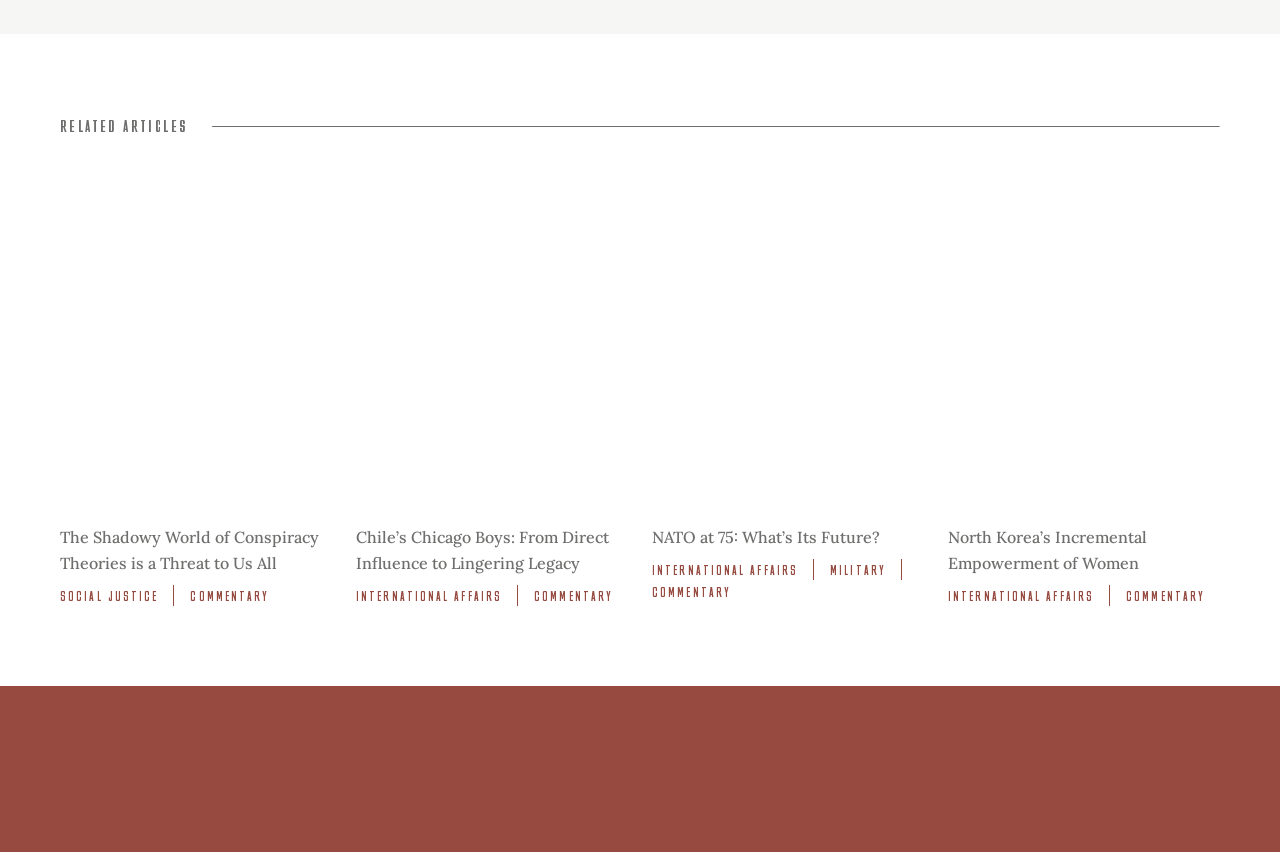Respond to the question below with a concise word or phrase:
Are the articles separated by horizontal lines?

Yes